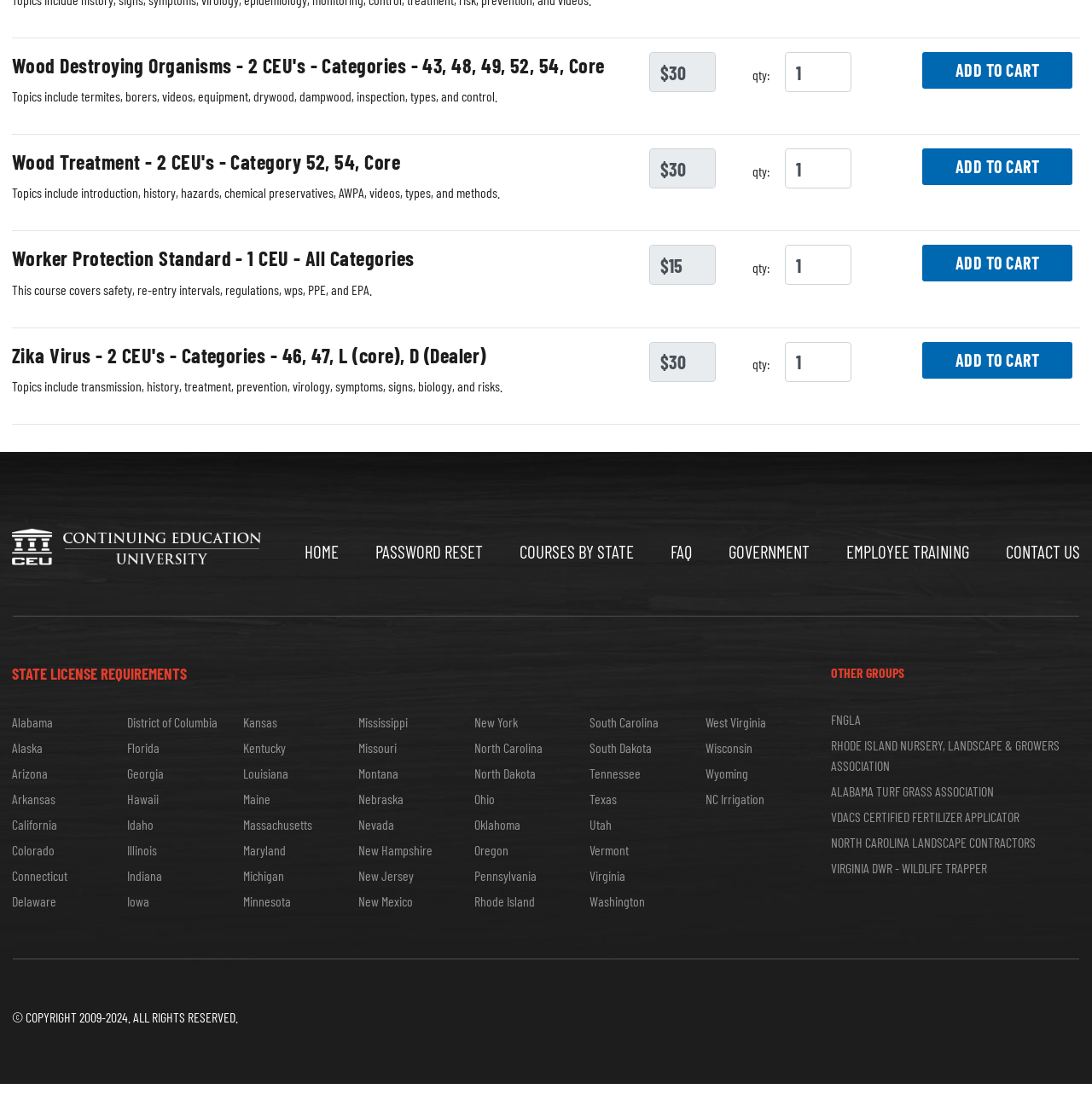Please answer the following query using a single word or phrase: 
How much does the 'Worker Protection Standard' course cost?

$15